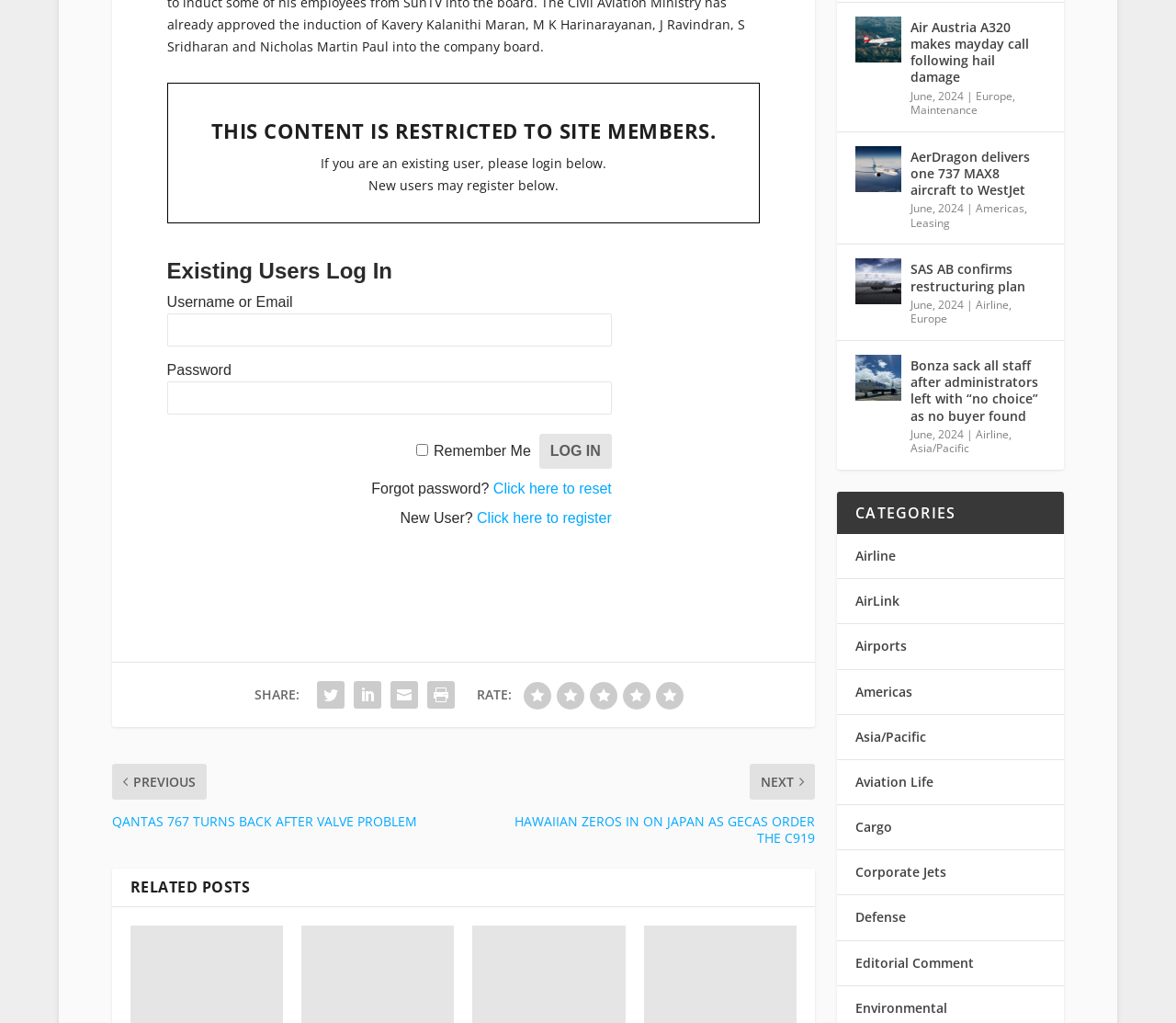Find the bounding box coordinates of the clickable element required to execute the following instruction: "Share on social media". Provide the coordinates as four float numbers between 0 and 1, i.e., [left, top, right, bottom].

[0.266, 0.578, 0.297, 0.613]